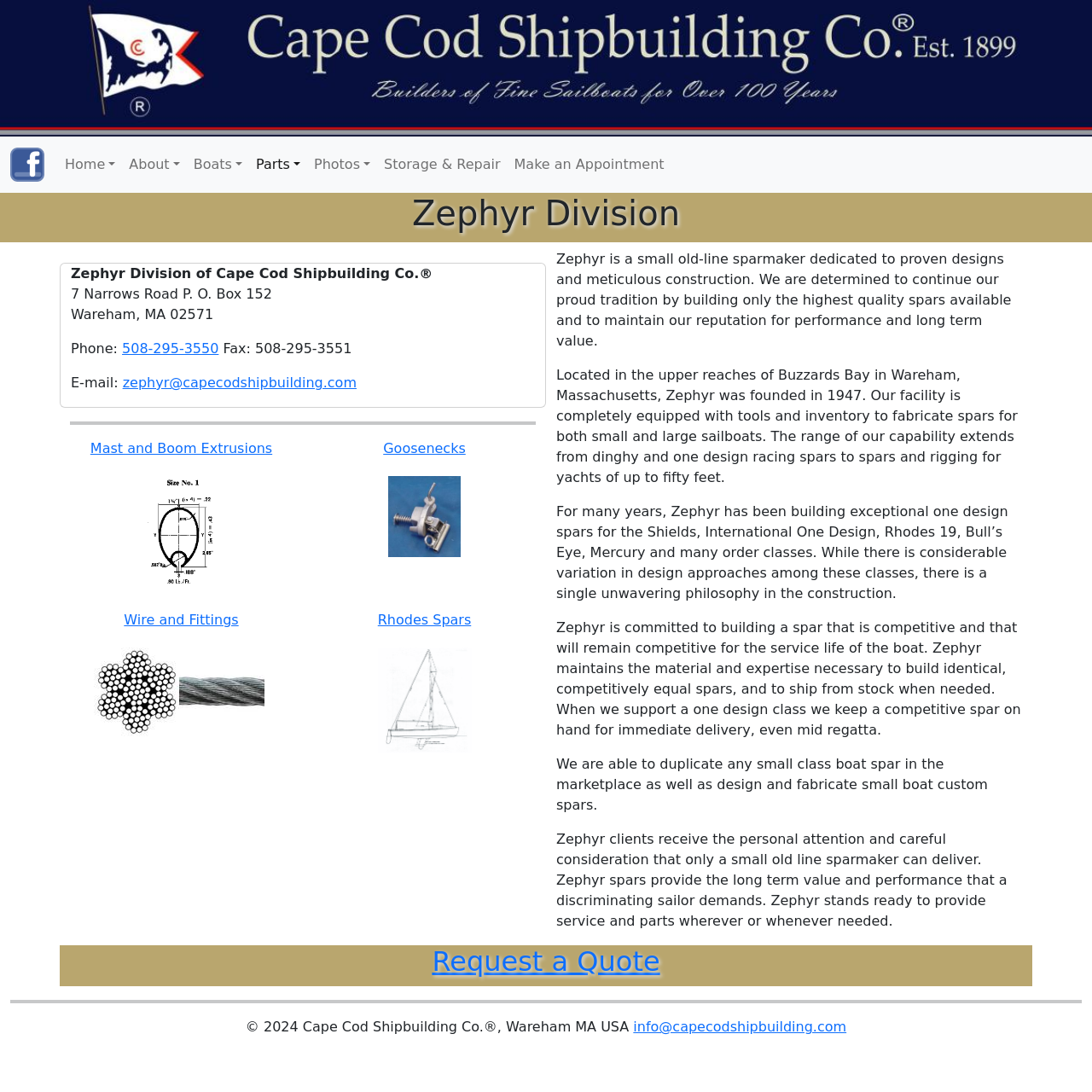Determine the coordinates of the bounding box for the clickable area needed to execute this instruction: "Request a Quote".

[0.055, 0.866, 0.945, 0.896]